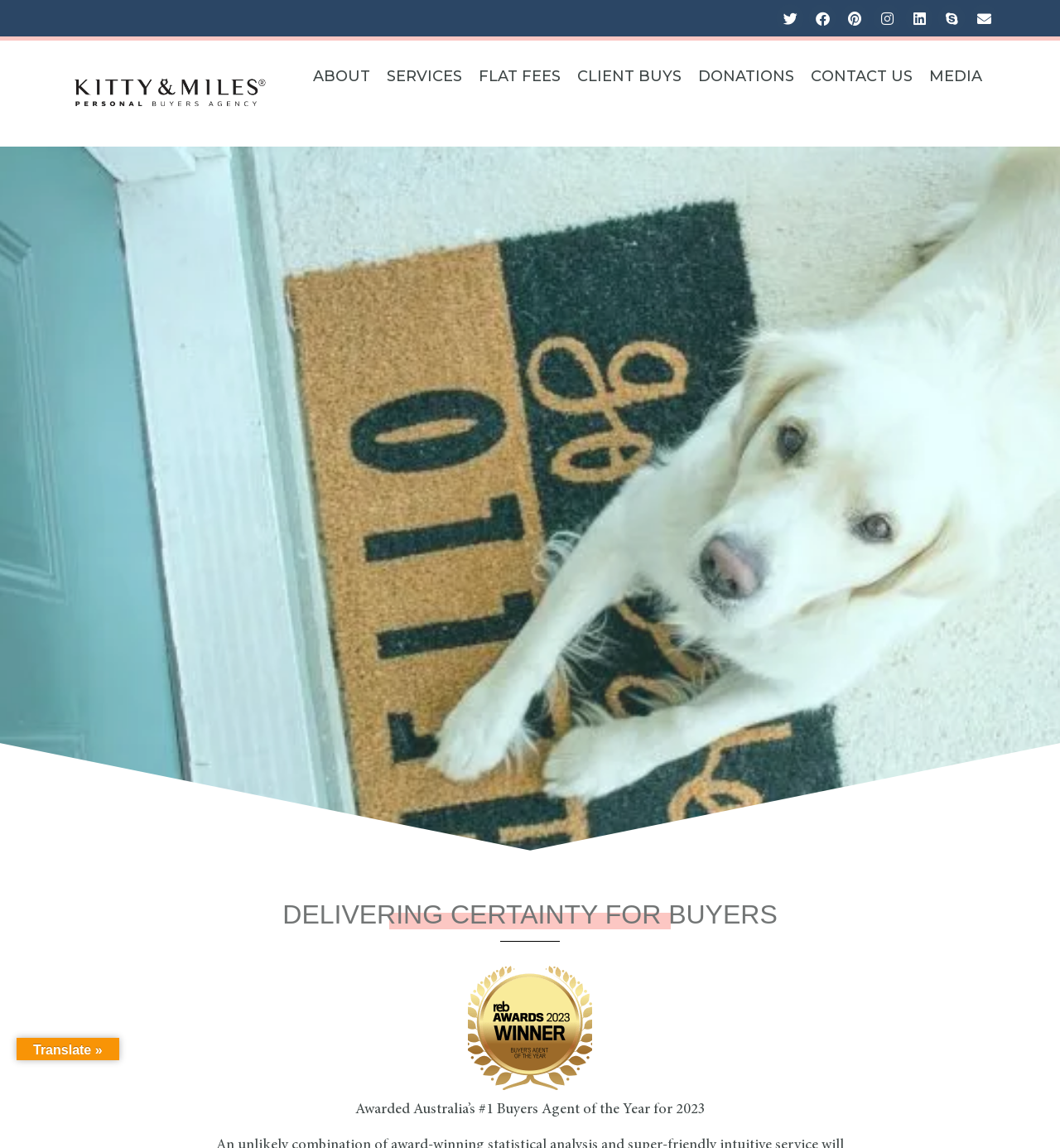Locate the bounding box coordinates of the element that should be clicked to fulfill the instruction: "Visit the Facebook shop".

None